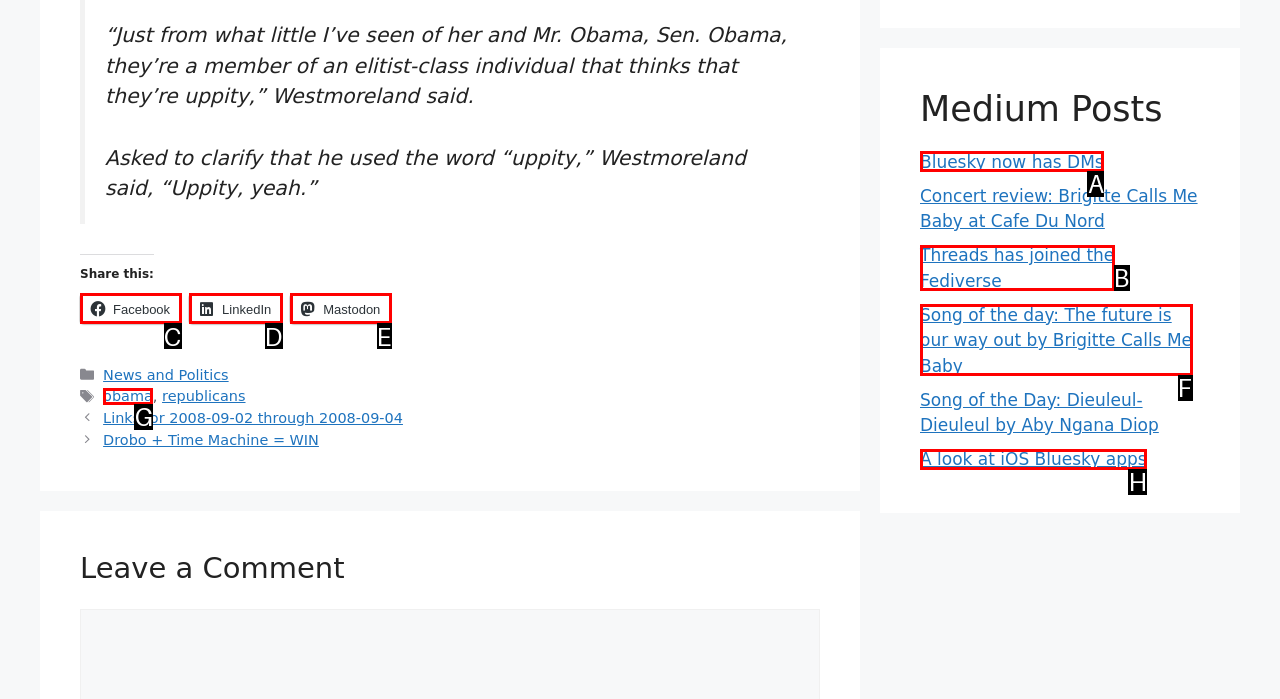From the description: obama, select the HTML element that fits best. Reply with the letter of the appropriate option.

G